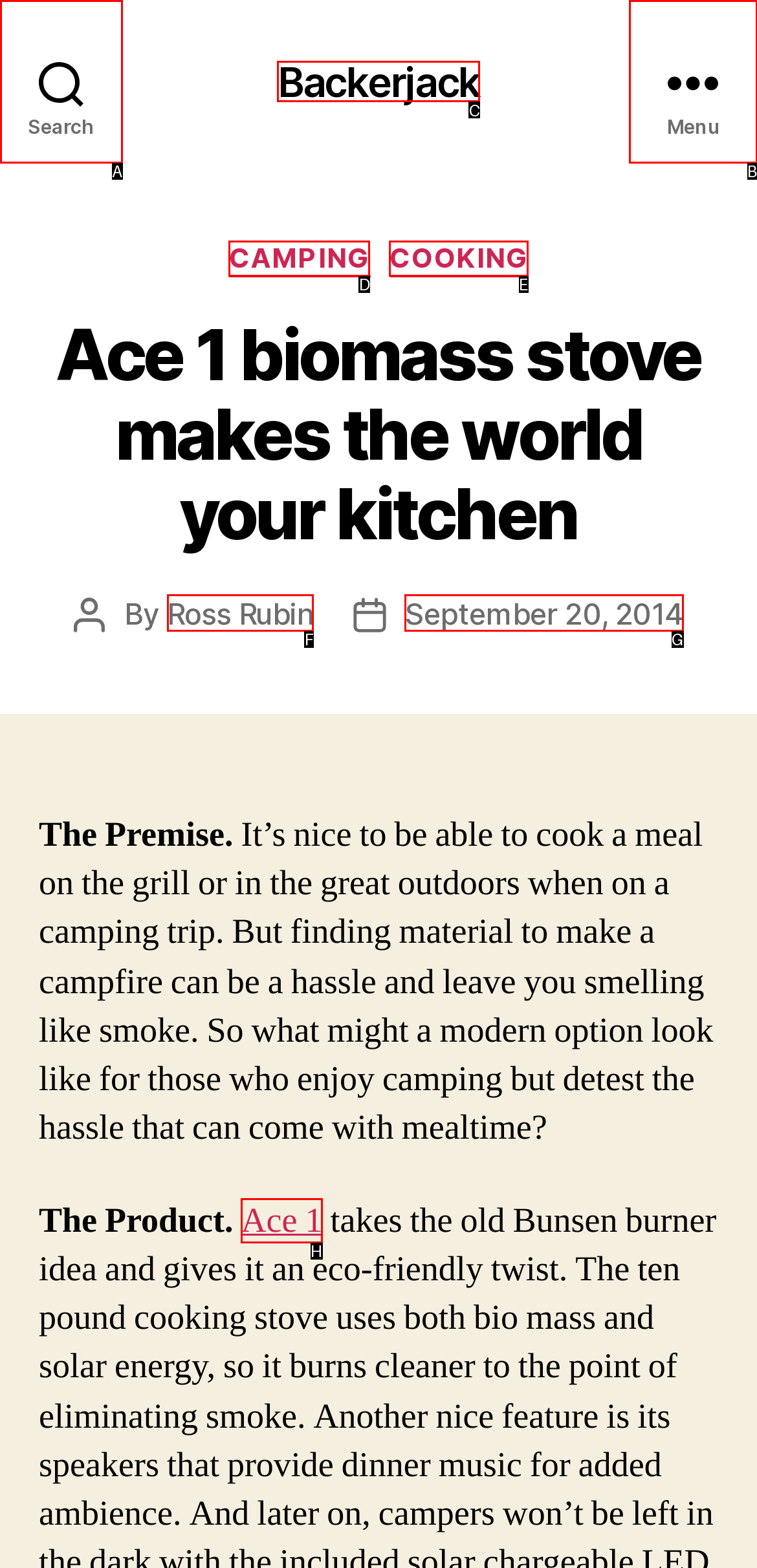To complete the task: Visit Backerjack, which option should I click? Answer with the appropriate letter from the provided choices.

C